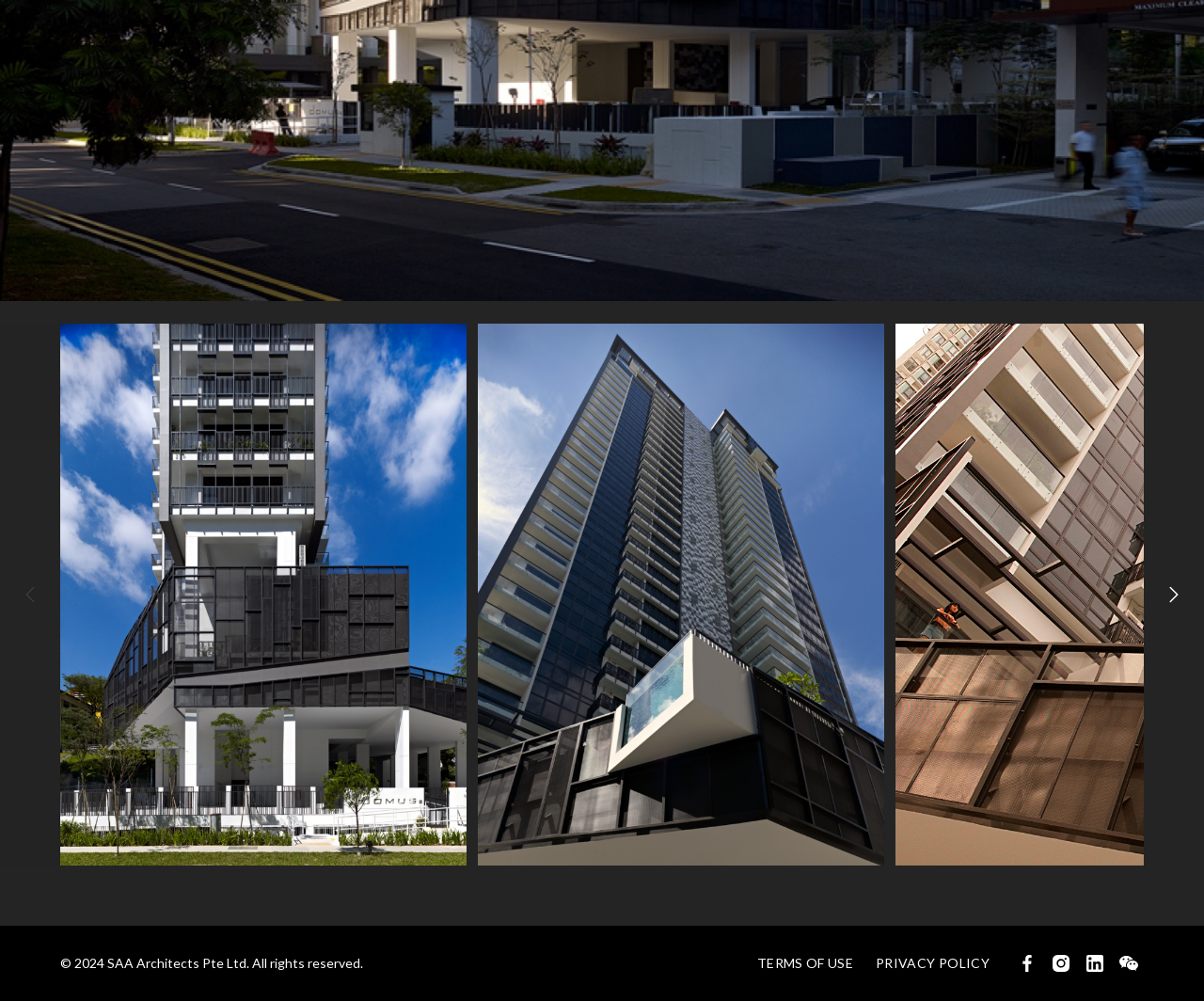What is the position of the disabled button?
Please answer the question with a detailed response using the information from the screenshot.

I determined the position of the disabled button by looking at its bounding box coordinates [0.0, 0.323, 0.05, 0.865], which indicate it is at the top left of the page.